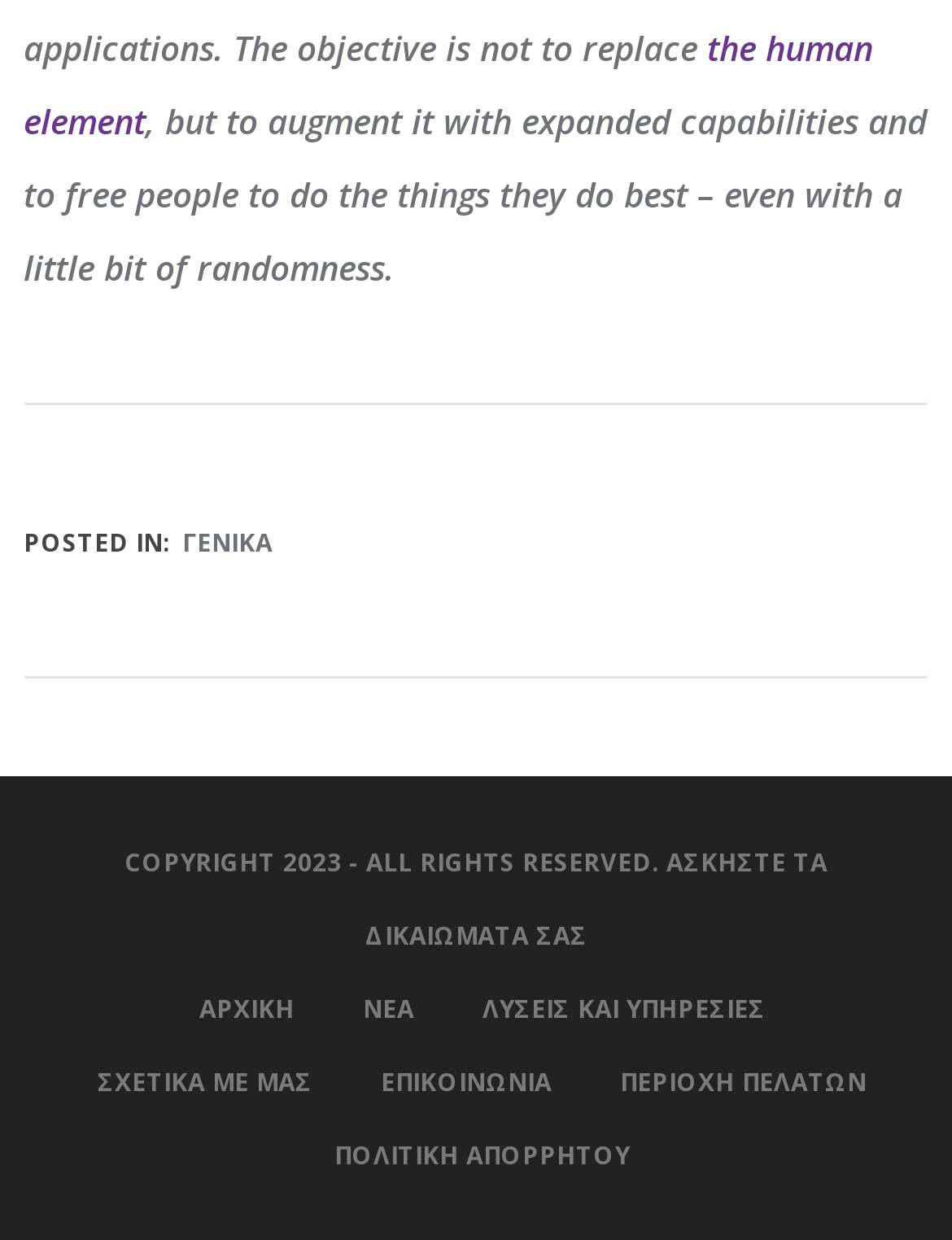What is the theme of the article?
Based on the screenshot, provide your answer in one word or phrase.

human element